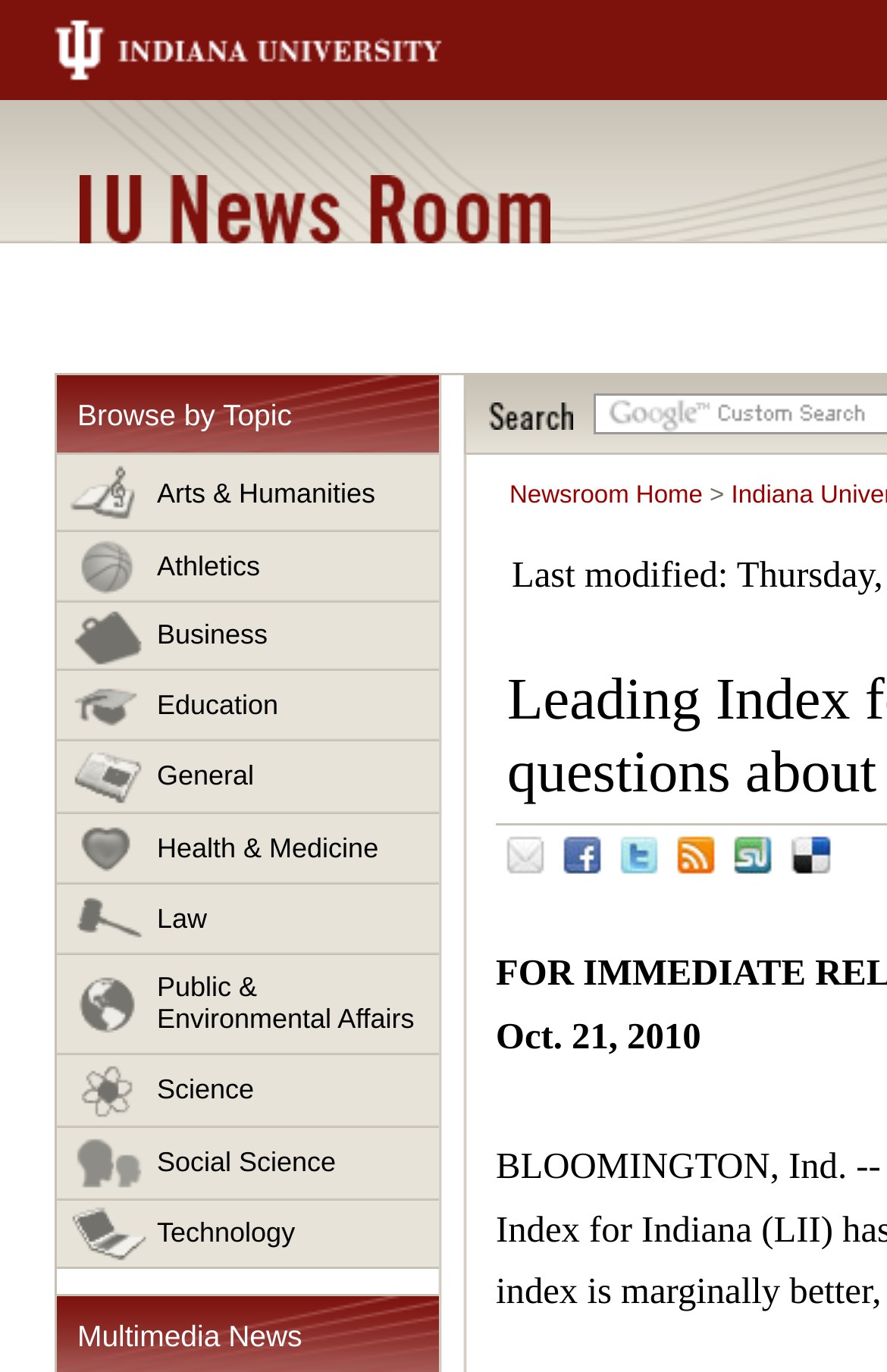What is the date of the news article?
Provide a fully detailed and comprehensive answer to the question.

The date of the news article can be found at the bottom of the webpage, where it says 'Oct. 21, 2010'.